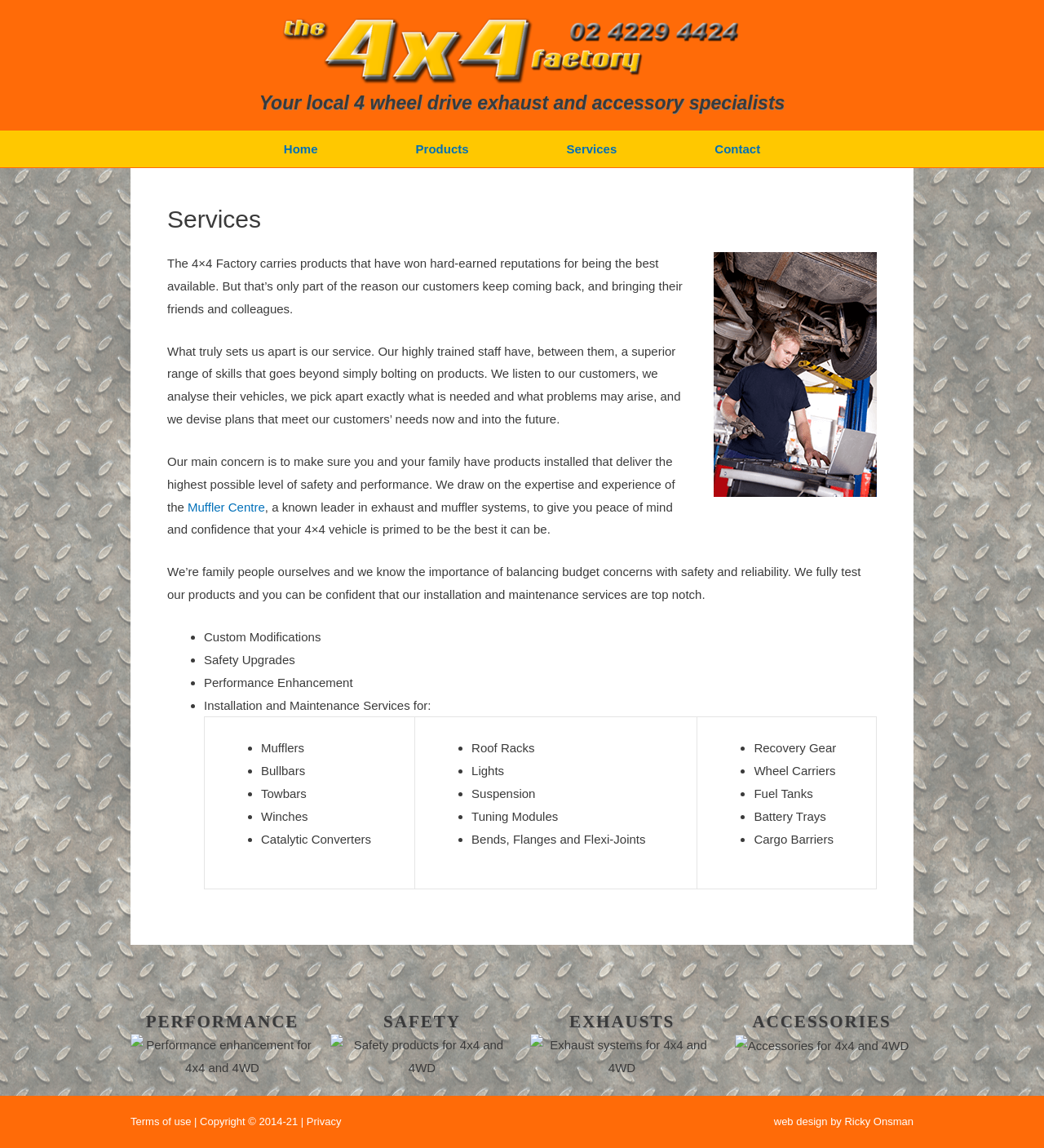Determine the bounding box coordinates of the clickable region to carry out the instruction: "Click on the 'Terms of use' link".

[0.125, 0.971, 0.183, 0.982]